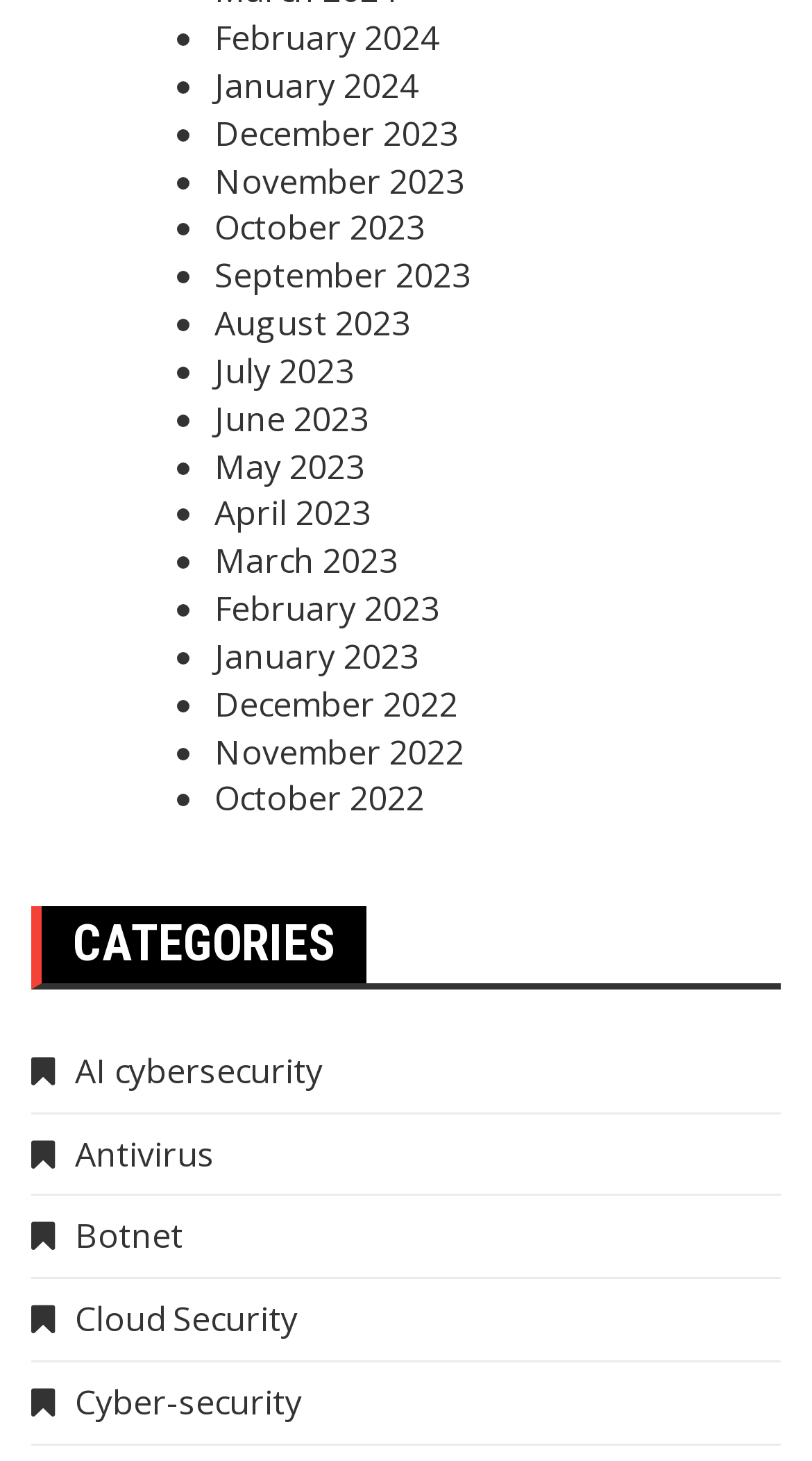Given the element description: "Antivirus", predict the bounding box coordinates of this UI element. The coordinates must be four float numbers between 0 and 1, given as [left, top, right, bottom].

[0.038, 0.774, 0.264, 0.805]